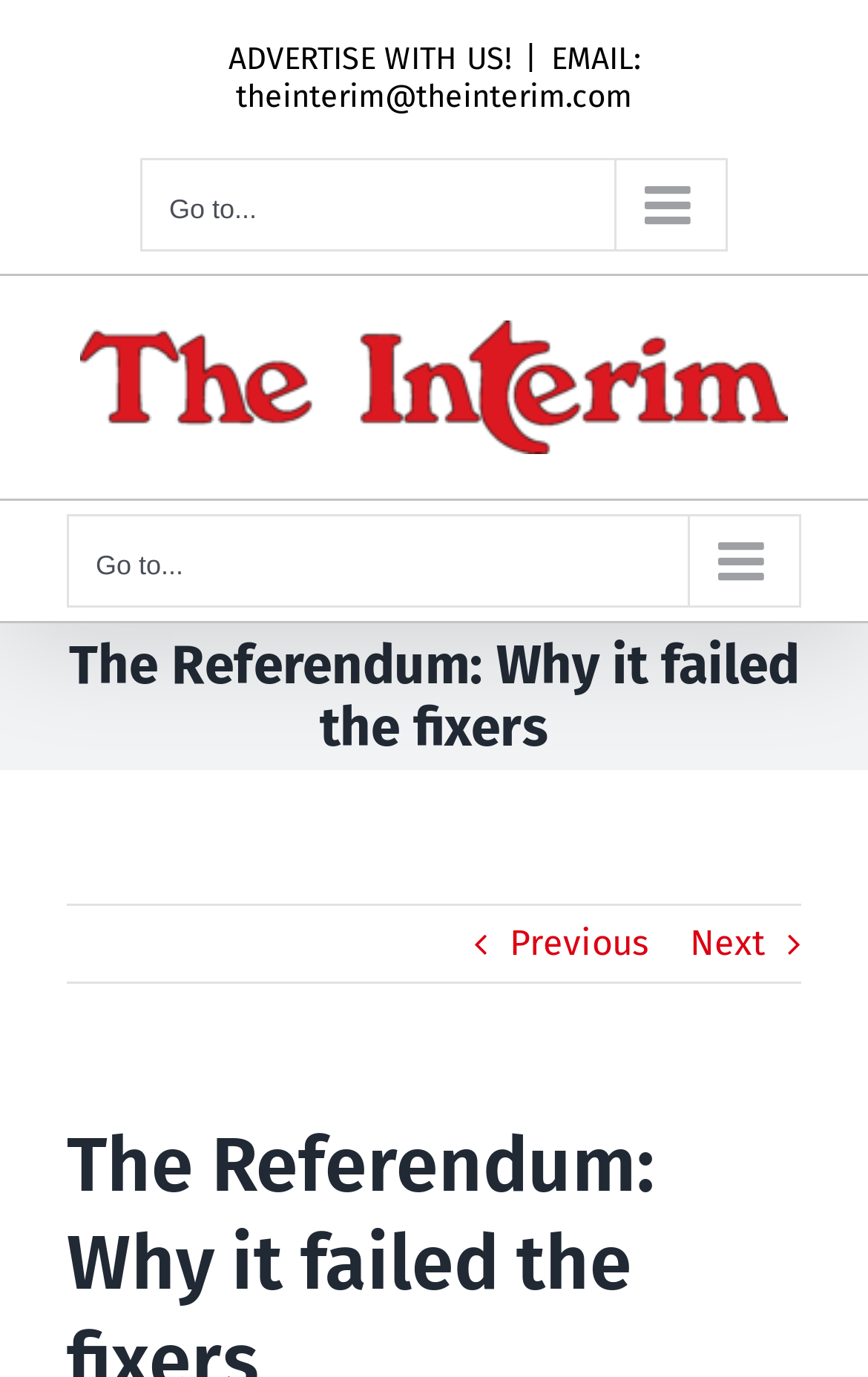Your task is to extract the text of the main heading from the webpage.

The Referendum: Why it failed the fixers